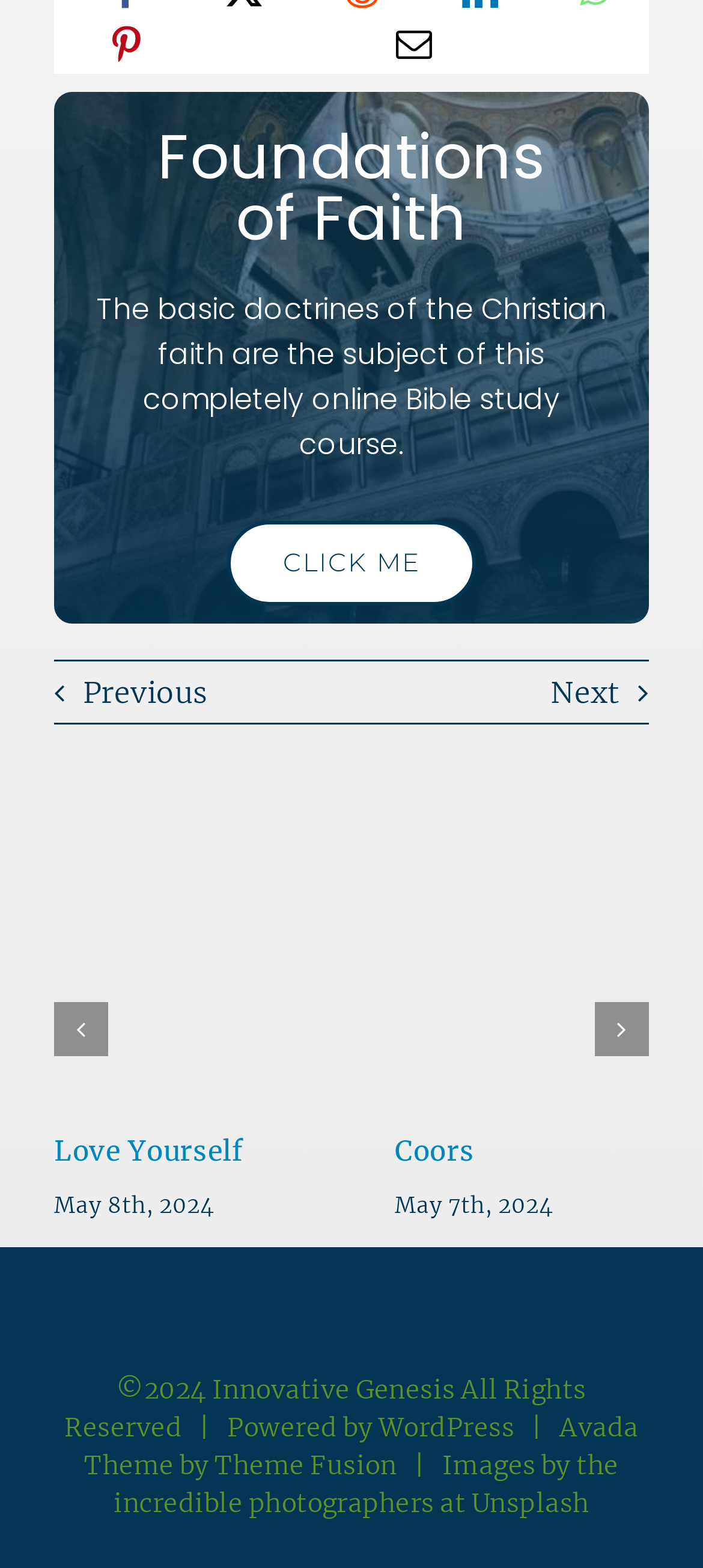Select the bounding box coordinates of the element I need to click to carry out the following instruction: "Navigate to the 'Come Back to Me' page".

[0.561, 0.534, 0.923, 0.557]